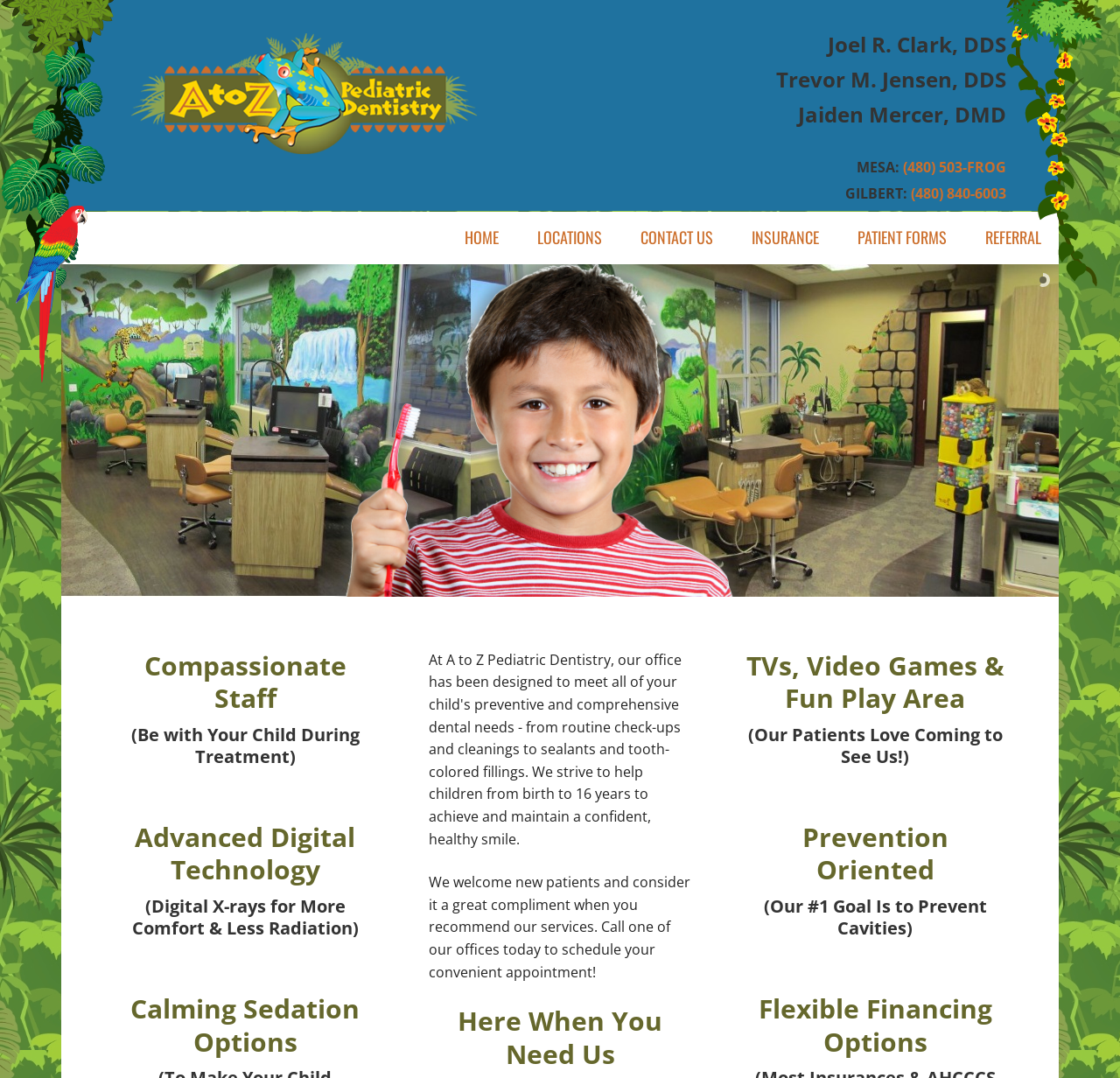Please answer the following query using a single word or phrase: 
What is the focus of the pediatric dentistry?

Prevention Oriented